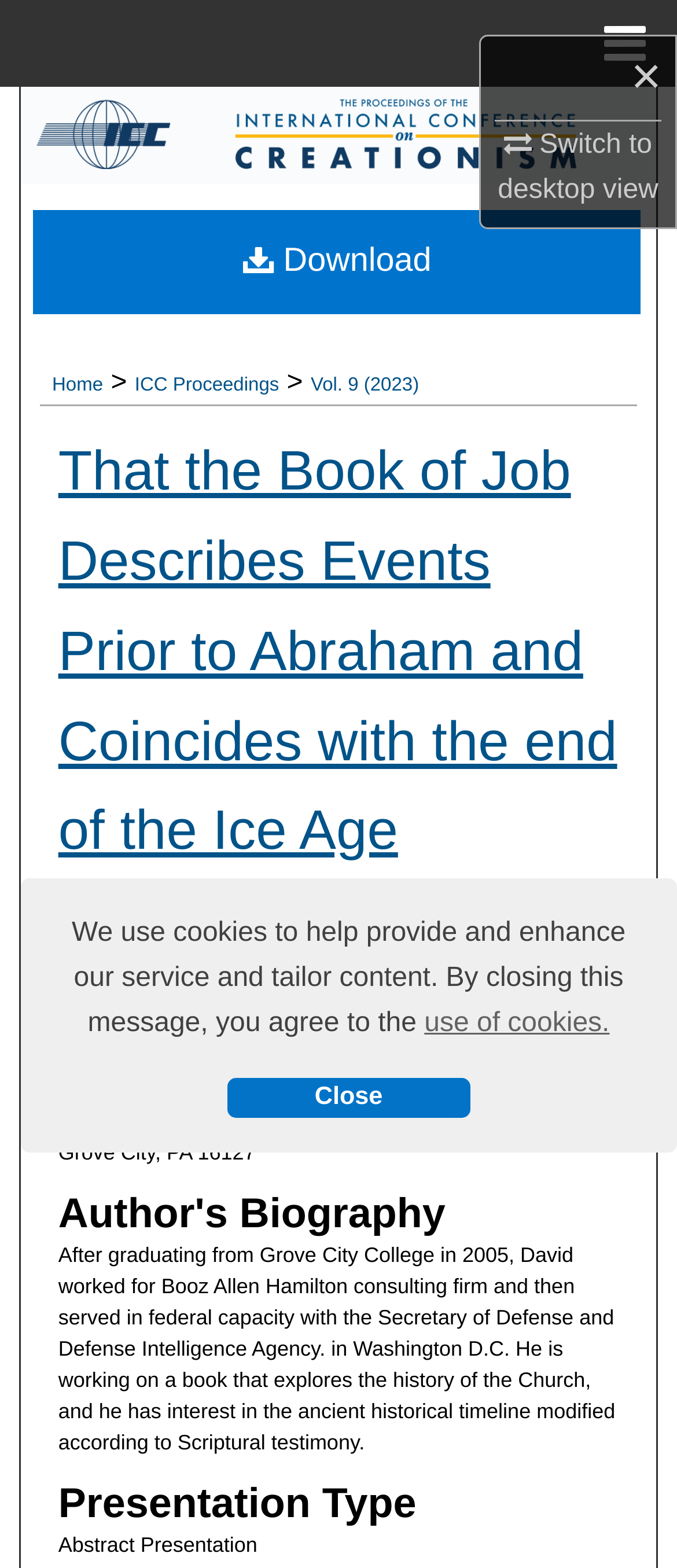Respond with a single word or short phrase to the following question: 
What is the institution of the author?

Grove City College